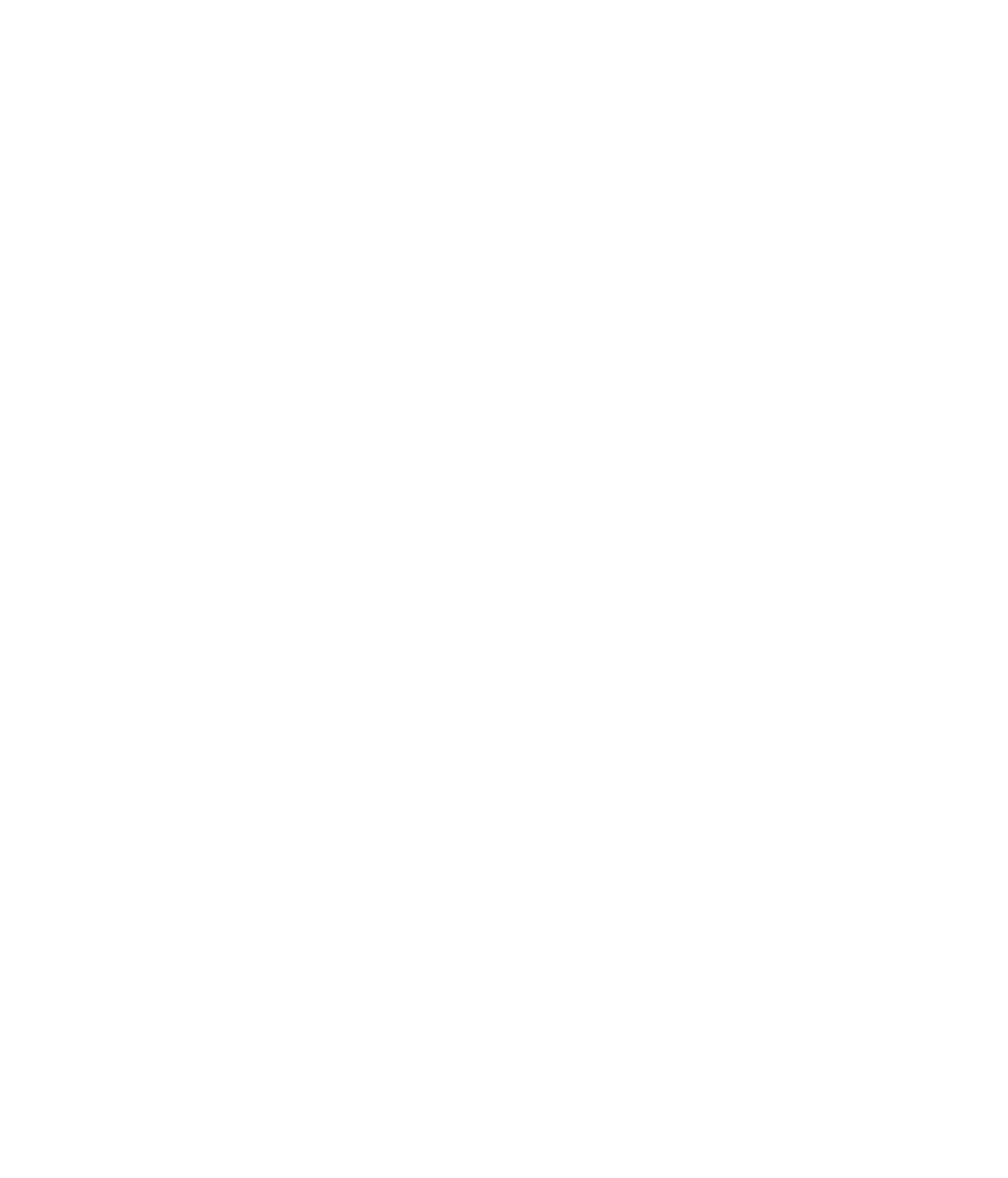Determine the bounding box coordinates of the clickable element necessary to fulfill the instruction: "Click on the 'Business Support' link". Provide the coordinates as four float numbers within the 0 to 1 range, i.e., [left, top, right, bottom].

None